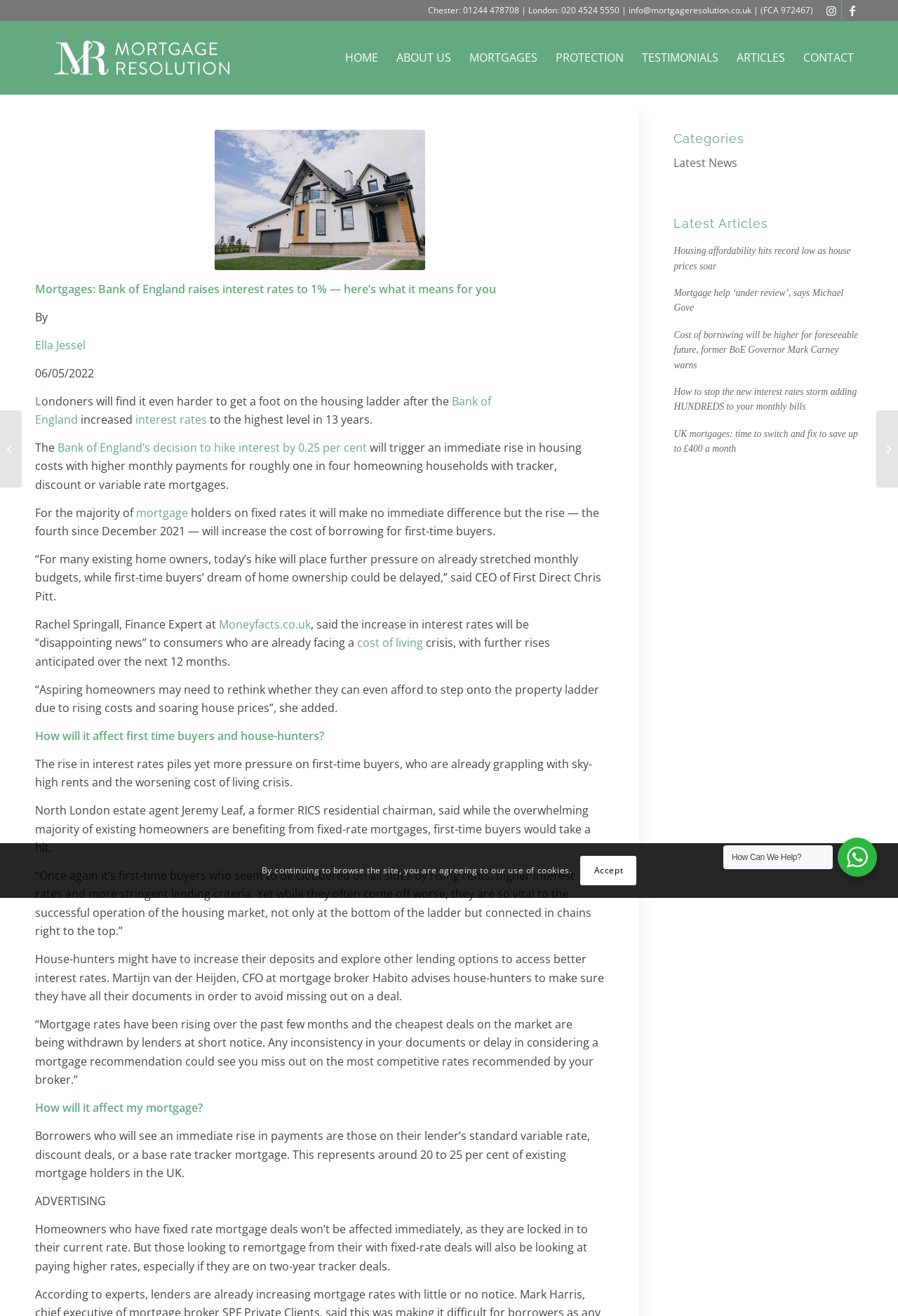What is the percentage of existing mortgage holders affected by the interest rate hike?
Please provide a single word or phrase based on the screenshot.

20 to 25 per cent